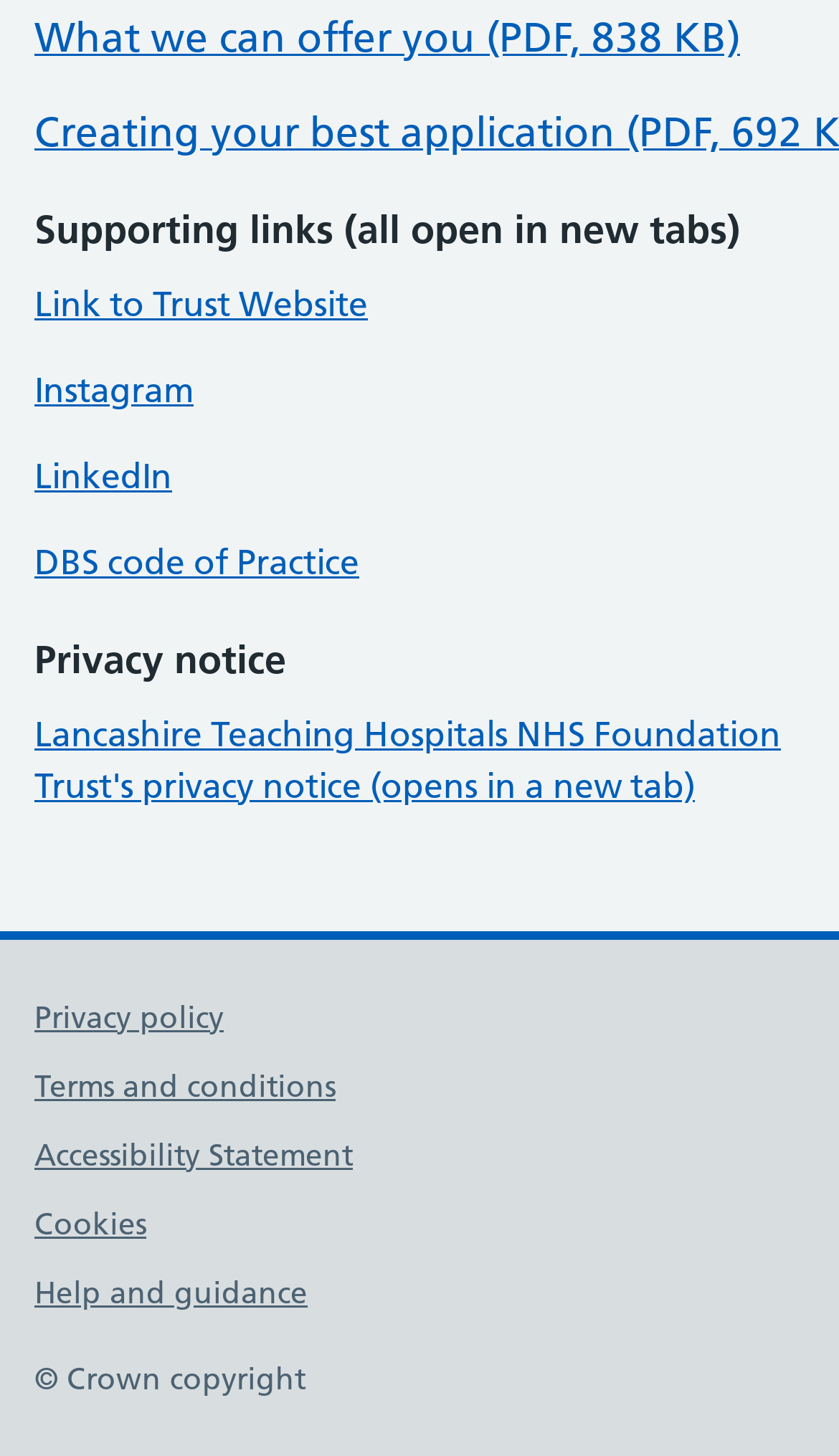What is the copyright information?
Provide a one-word or short-phrase answer based on the image.

Crown copyright